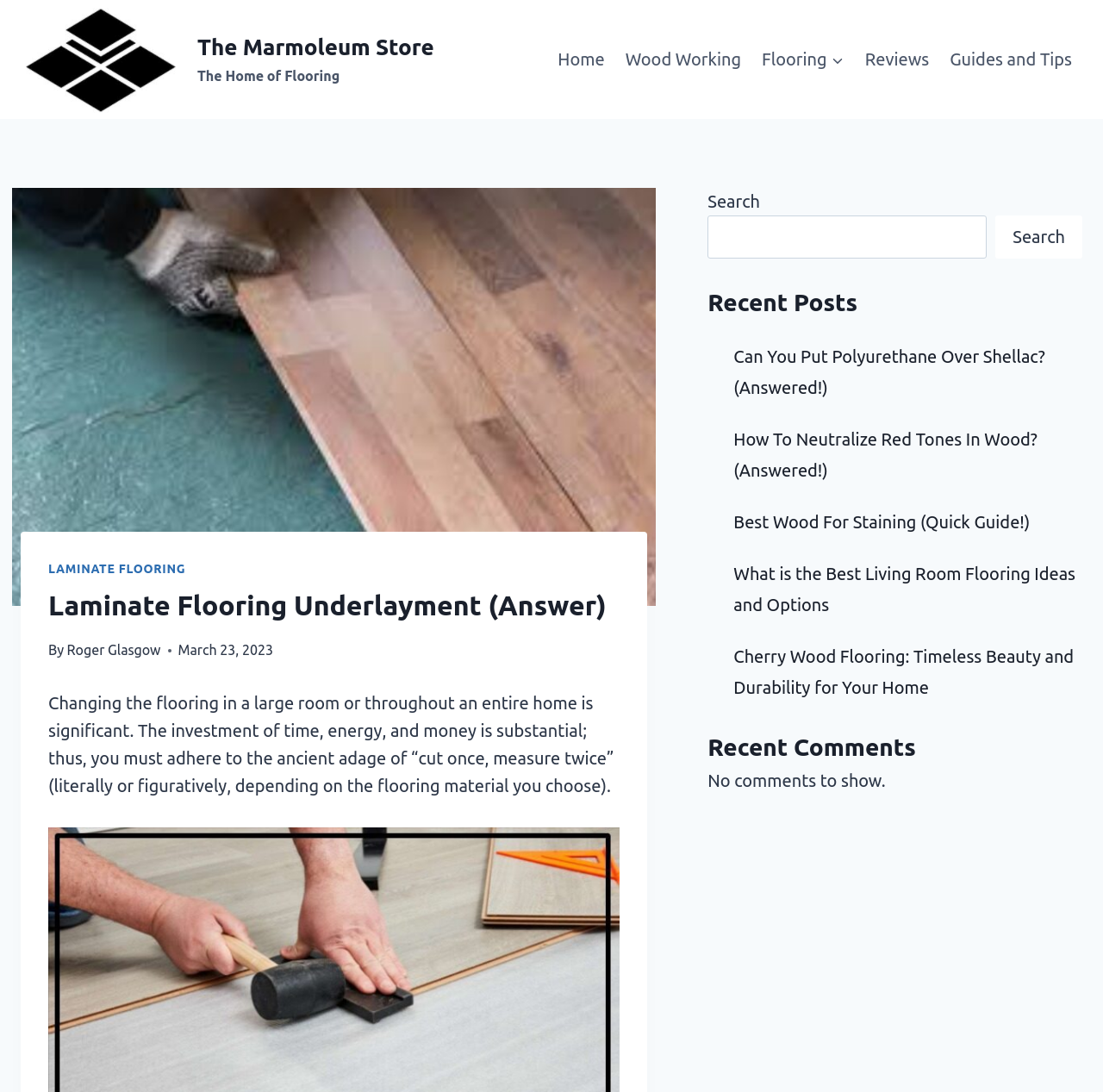Answer the question using only one word or a concise phrase: What is the purpose of the search bar?

To search the website